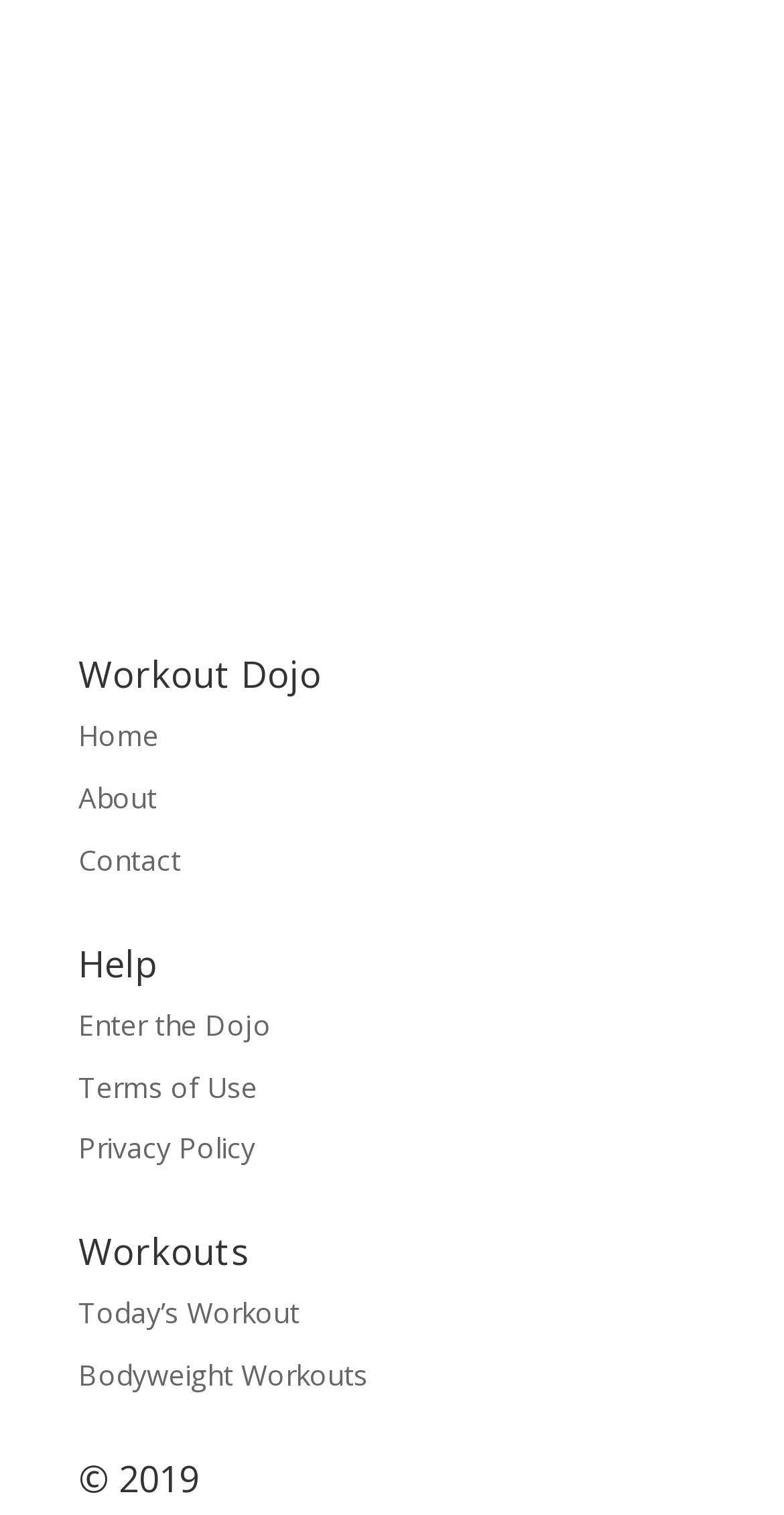Provide the bounding box coordinates for the UI element that is described as: "Today’s Workout".

[0.1, 0.854, 0.382, 0.879]